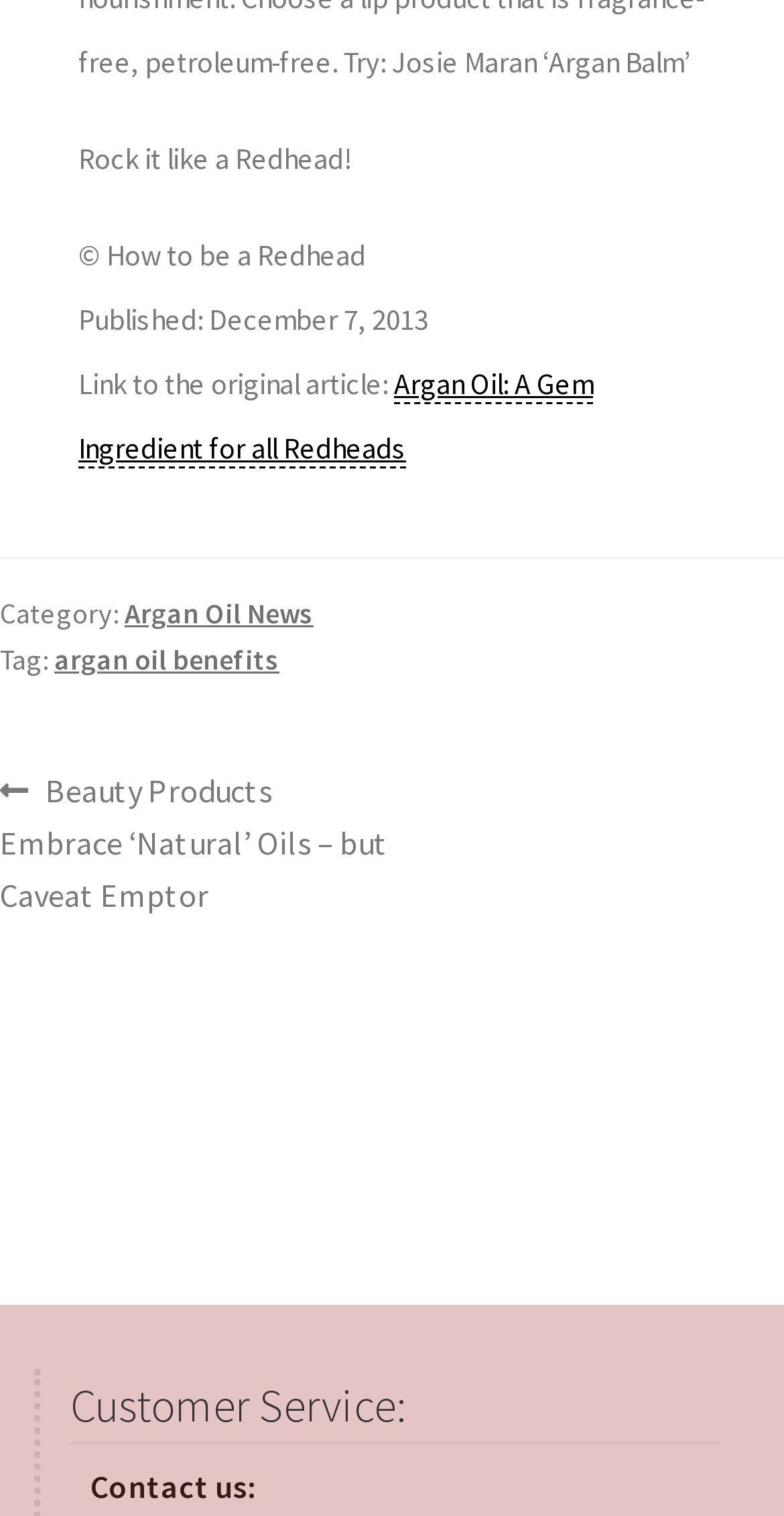Respond with a single word or phrase for the following question: 
What is the title of the previous post?

Beauty Products Embrace ‘Natural’ Oils – but Caveat Emptor